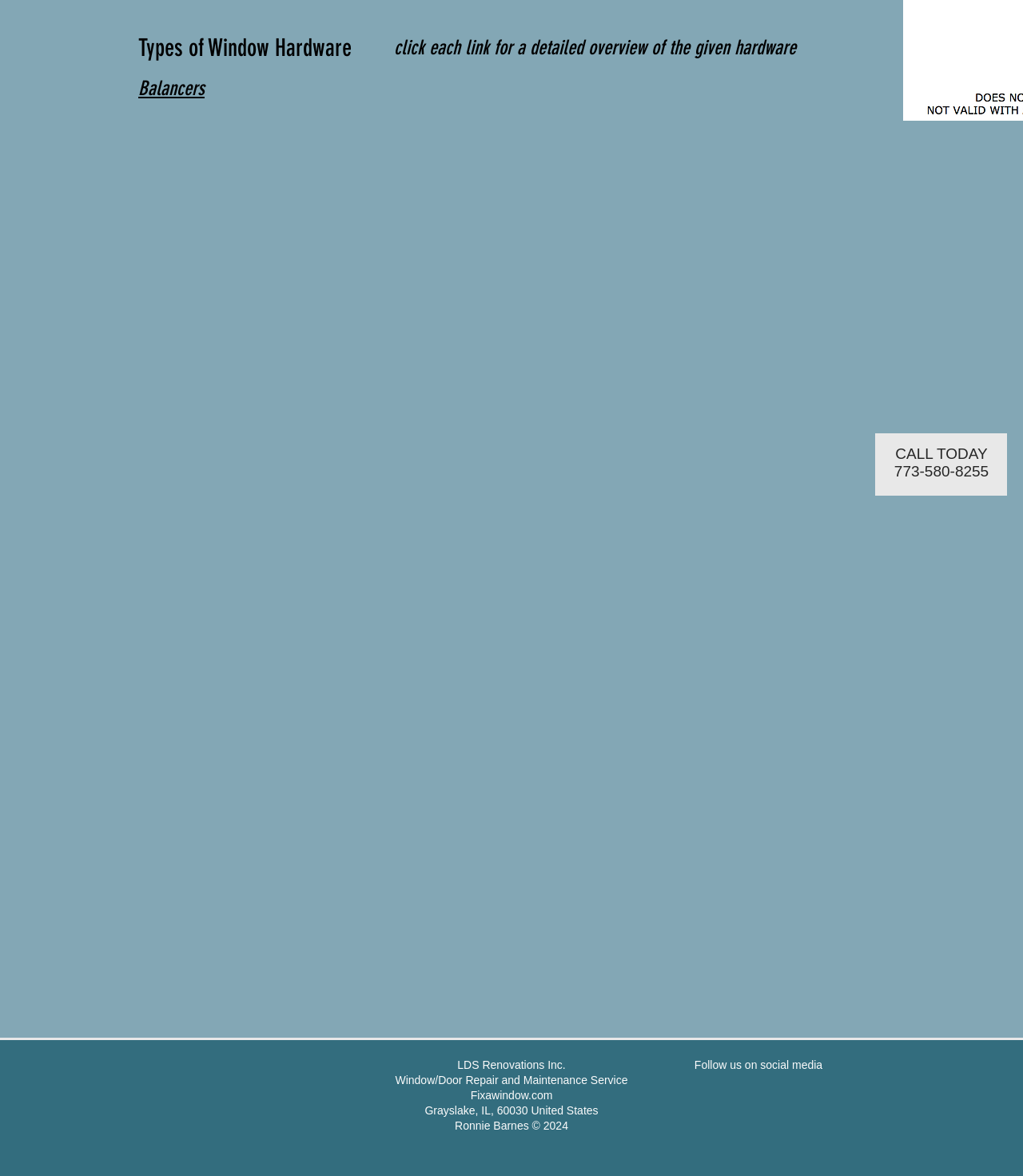Please find the bounding box coordinates (top-left x, top-left y, bottom-right x, bottom-right y) in the screenshot for the UI element described as follows: aria-label="Facebook Social Icon"

[0.697, 0.914, 0.736, 0.948]